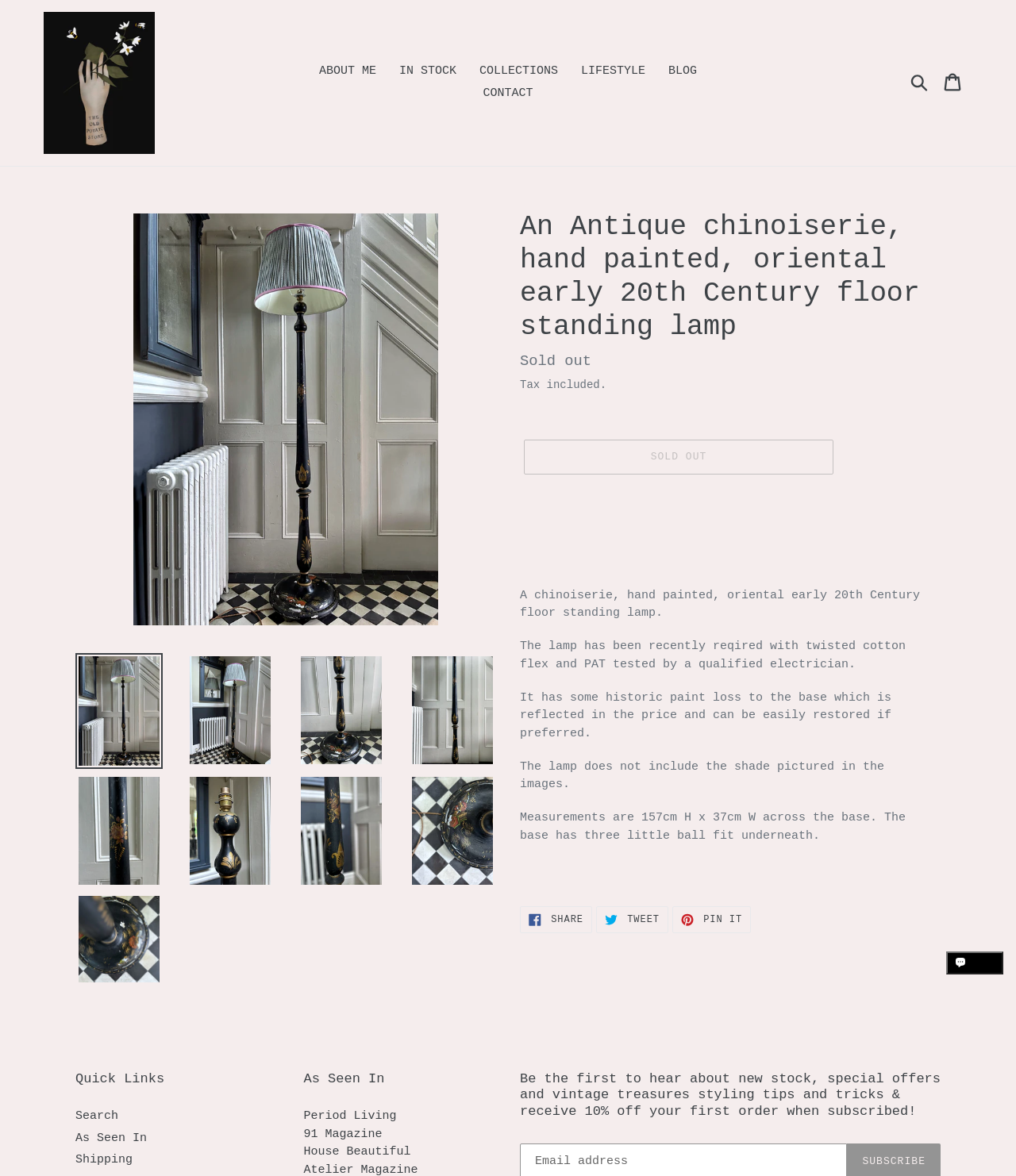Generate a detailed explanation of the webpage's features and information.

This webpage is an online store selling an antique chinoiserie floor standing lamp. At the top, there is a navigation menu with links to "The Old Potato Store", "ABOUT ME", "IN STOCK", "COLLECTIONS", "LIFESTYLE", "BLOG", and "CONTACT". On the right side of the navigation menu, there is a search button and a cart link.

Below the navigation menu, there is a large image of the lamp, taking up about half of the page width. To the left of the image, there are five smaller images of the lamp from different angles, which can be loaded into a gallery viewer.

On the right side of the page, there is a description of the lamp, including its price, which is sold out. Below the price, there is a section with details about the lamp, including its history, measurements, and condition. There are also links to share the product on social media platforms like Facebook, Twitter, and Pinterest.

At the bottom of the page, there are quick links to search, "As Seen In", and shipping information. There is also a section showcasing the store's features in various magazines, such as Period Living, 91 Magazine, and House Beautiful. Additionally, there is a call-to-action to subscribe to the store's newsletter to receive exclusive offers and styling tips. Finally, there is a chat window button on the bottom right corner of the page, allowing customers to chat with the store's support team.